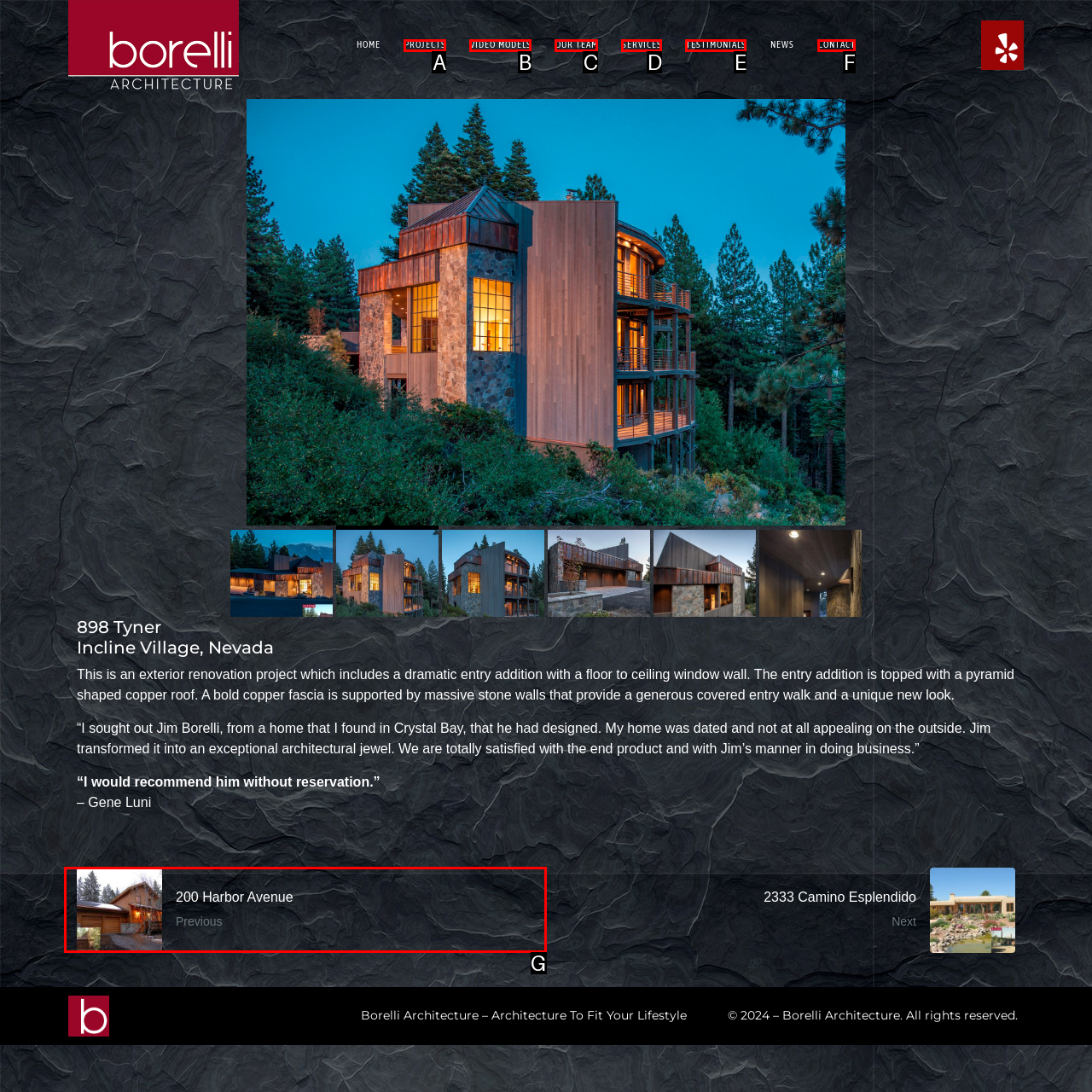Select the option that matches the description: Our Team. Answer with the letter of the correct option directly.

C